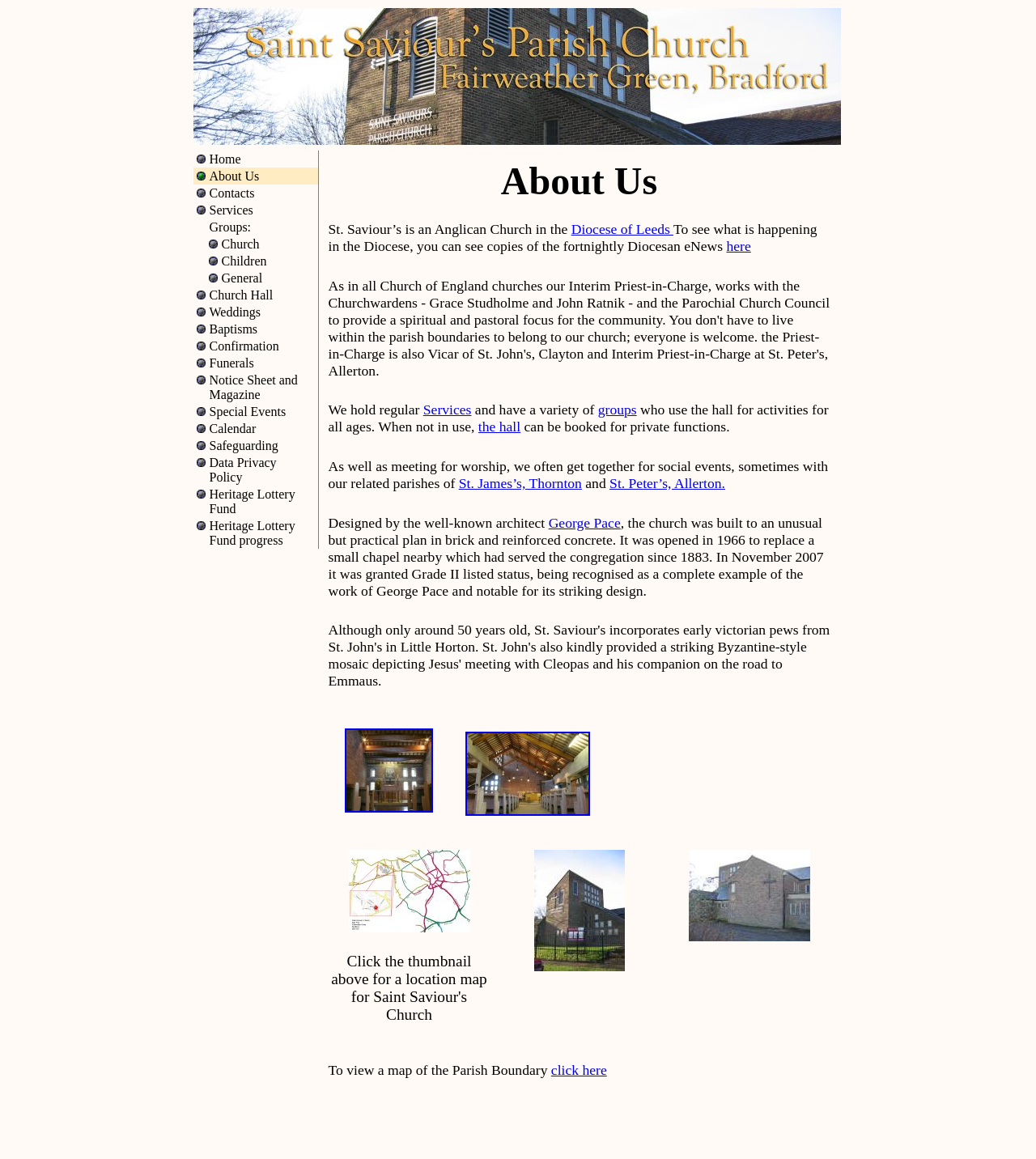Locate the bounding box of the UI element described in the following text: "Heritage Lottery Fund progress".

[0.186, 0.446, 0.307, 0.473]